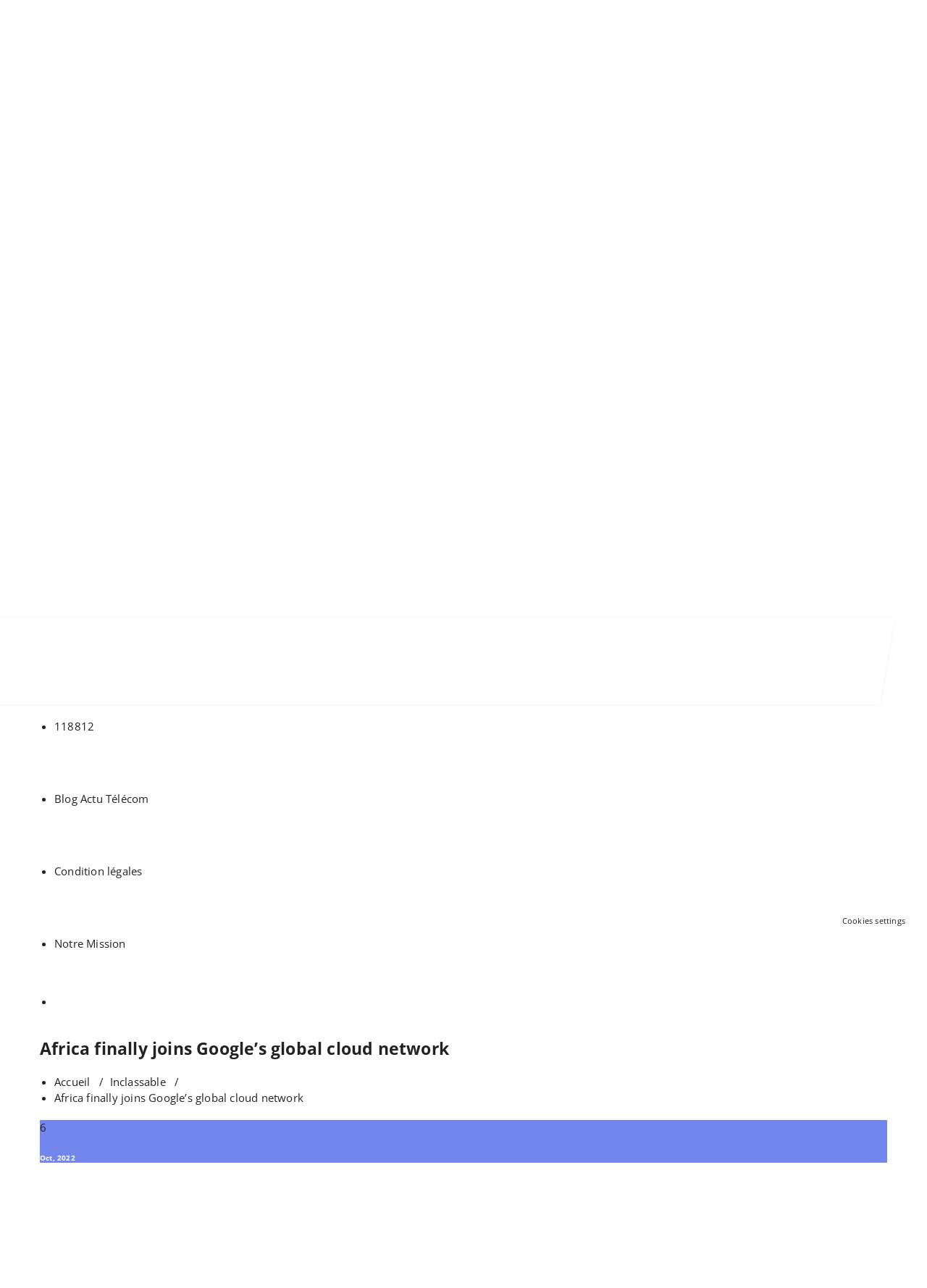Find the bounding box of the UI element described as follows: "Condition légales".

[0.059, 0.671, 0.153, 0.682]